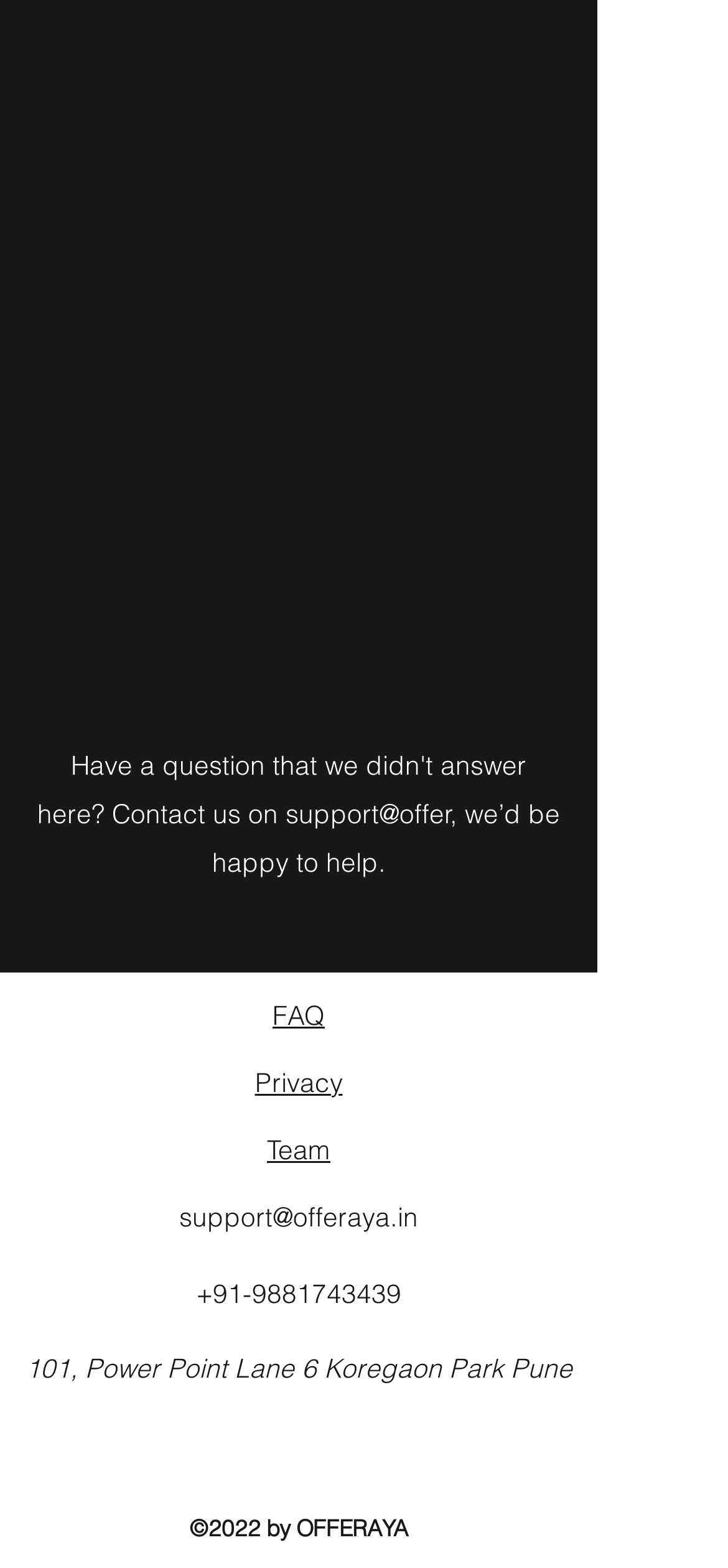Determine the bounding box coordinates of the region to click in order to accomplish the following instruction: "follow on Facebook". Provide the coordinates as four float numbers between 0 and 1, specifically [left, top, right, bottom].

[0.346, 0.914, 0.397, 0.938]